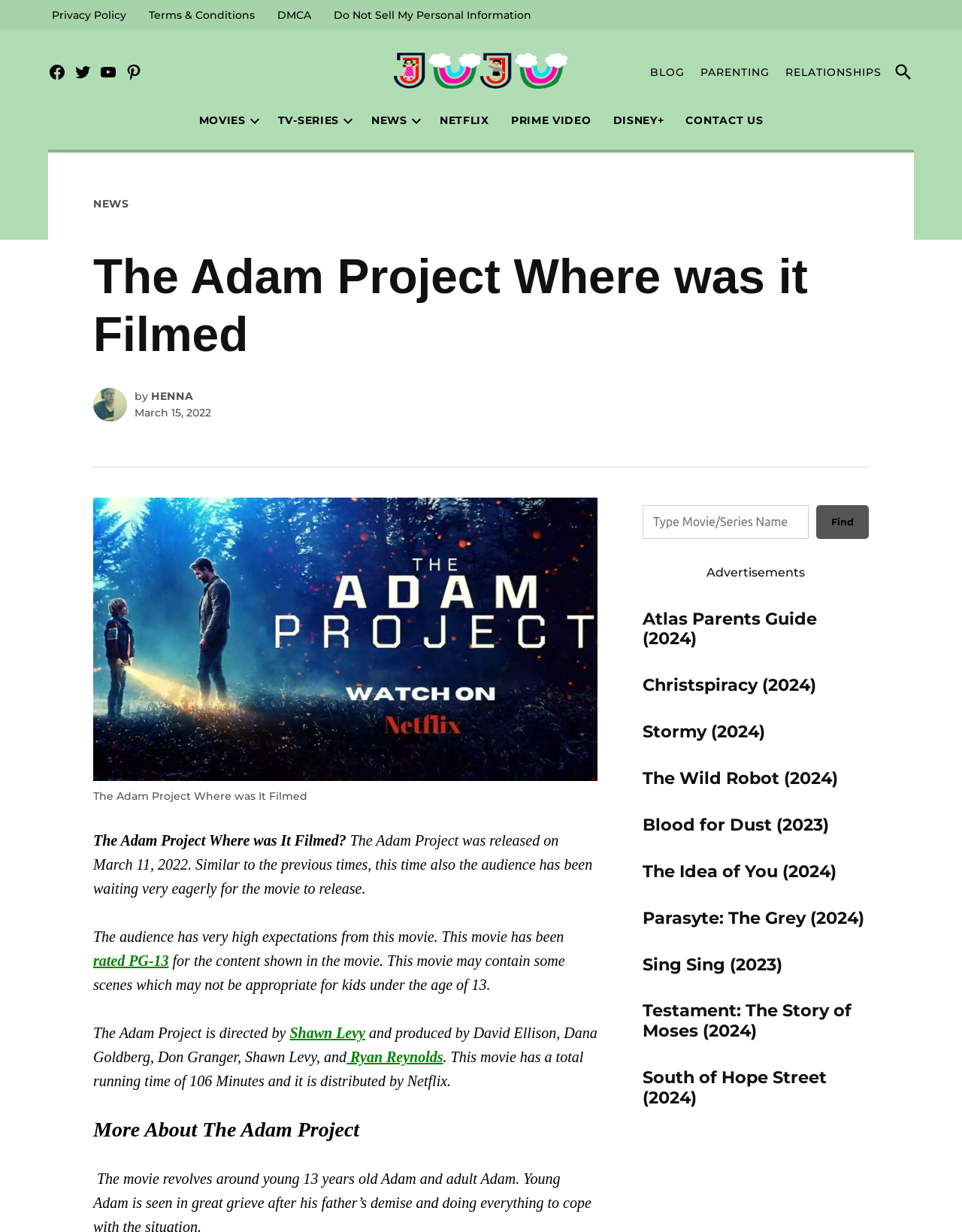Using the information in the image, give a detailed answer to the following question: What is the rating of The Adam Project?

The rating of The Adam Project can be found in the article section of the webpage, where it is mentioned that 'This movie has been rated PG-13 for the content shown in the movie.'